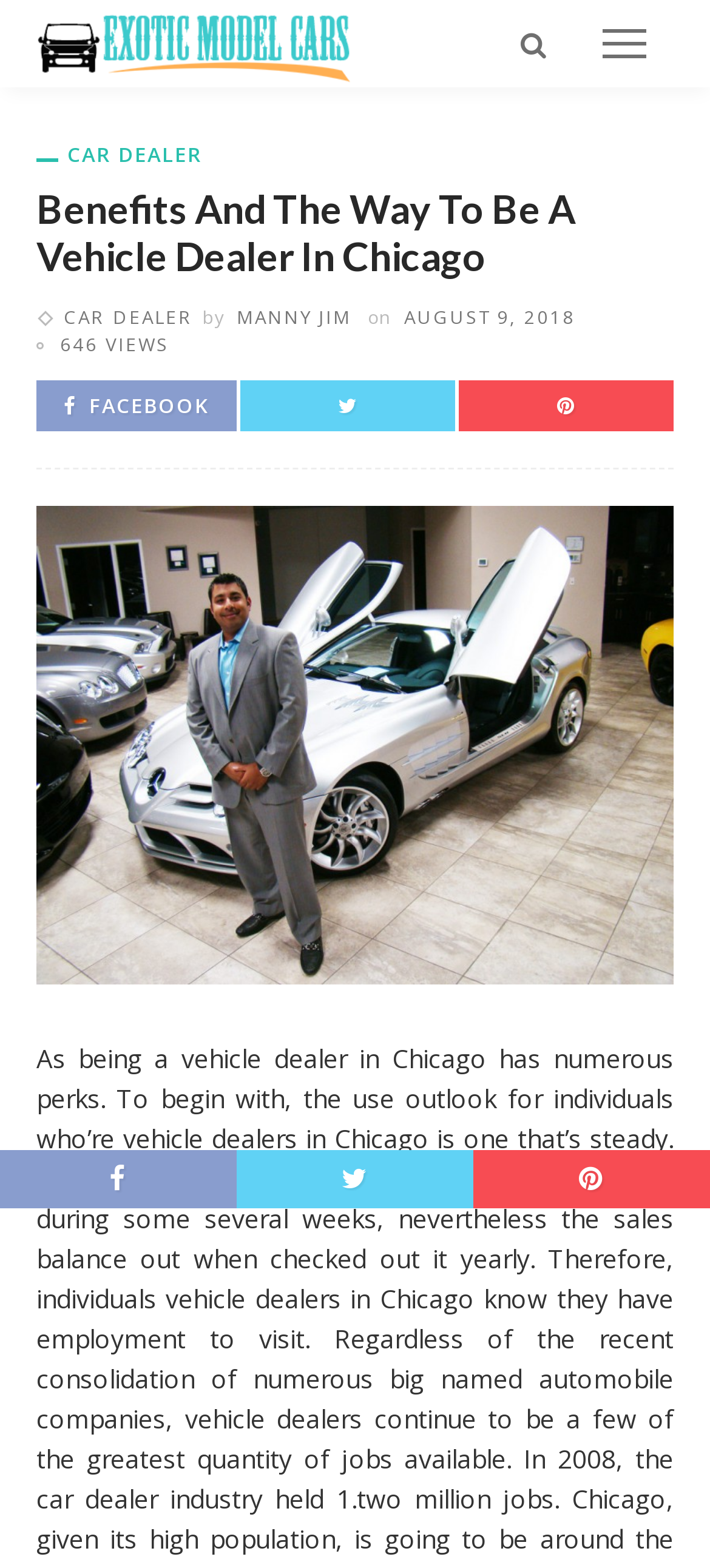Locate the bounding box coordinates of the element that needs to be clicked to carry out the instruction: "scroll to bottom". The coordinates should be given as four float numbers ranging from 0 to 1, i.e., [left, top, right, bottom].

[0.0, 0.733, 0.333, 0.771]